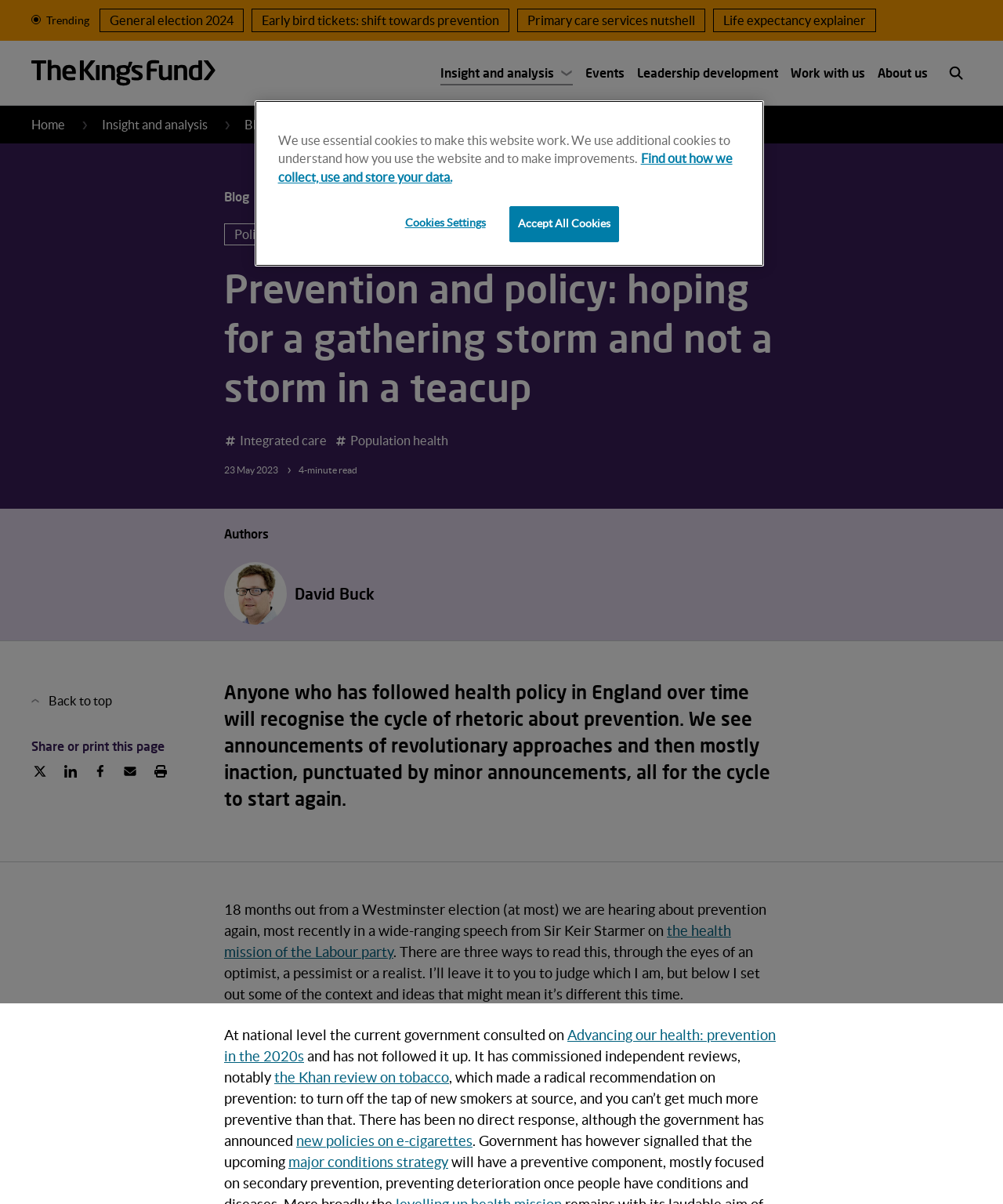Determine the bounding box coordinates of the section to be clicked to follow the instruction: "Click on the link to view posts published on October 29, 2021". The coordinates should be given as four float numbers between 0 and 1, formatted as [left, top, right, bottom].

None